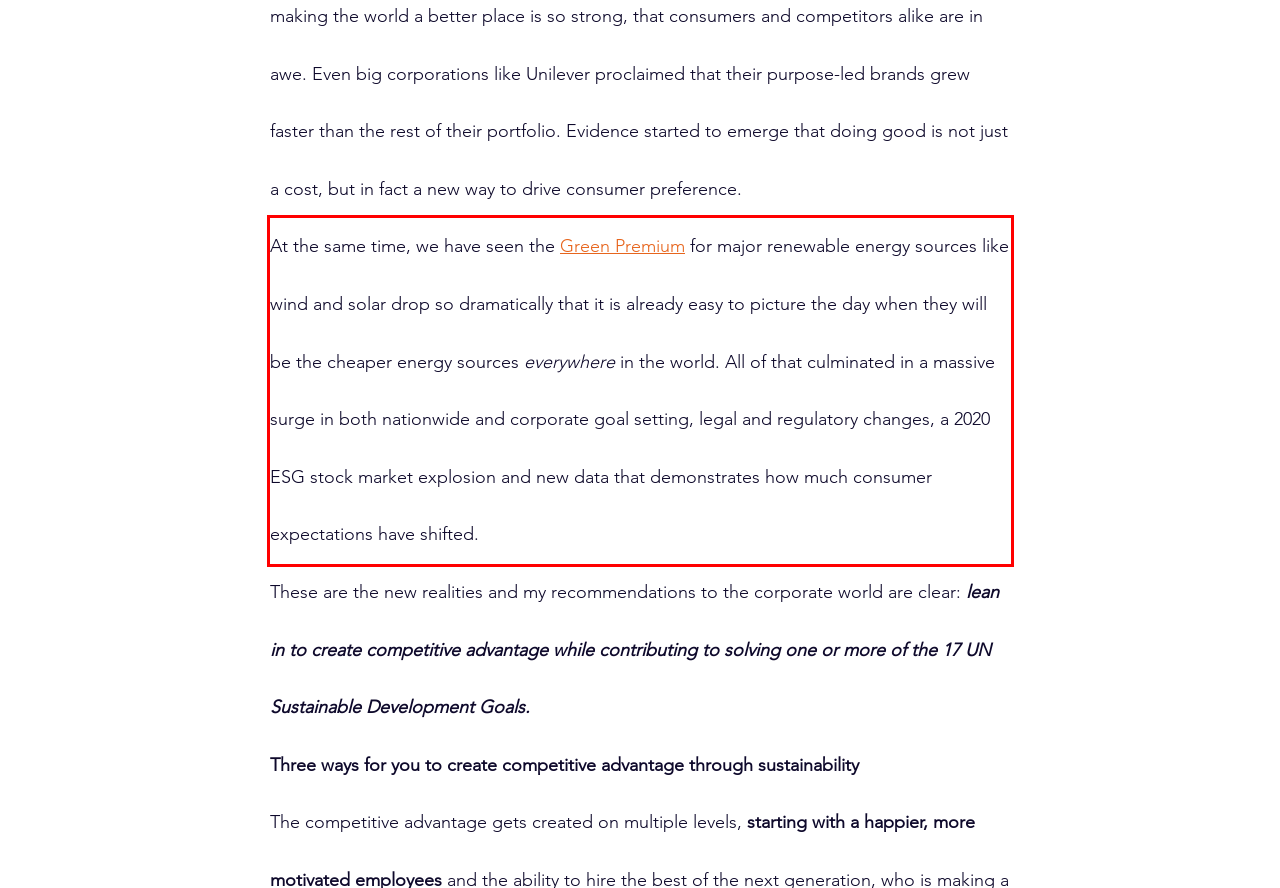You are given a screenshot of a webpage with a UI element highlighted by a red bounding box. Please perform OCR on the text content within this red bounding box.

At the same time, we have seen the Green Premium for major renewable energy sources like wind and solar drop so dramatically that it is already easy to picture the day when they will be the cheaper energy sources everywhere in the world. All of that culminated in a massive surge in both nationwide and corporate goal setting, legal and regulatory changes, a 2020 ESG stock market explosion and new data that demonstrates how much consumer expectations have shifted.